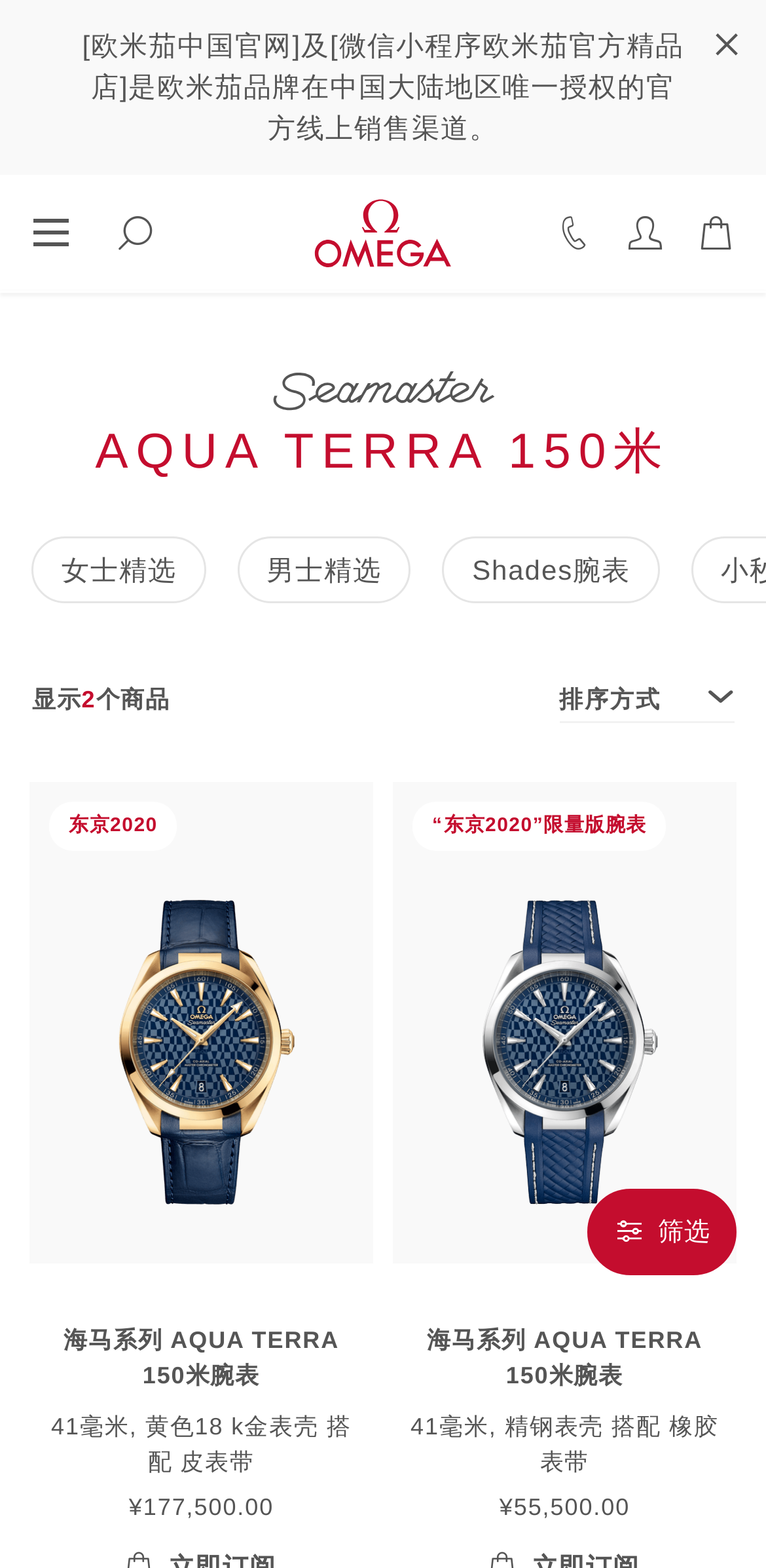Determine the bounding box coordinates of the clickable element to achieve the following action: 'Open the main menu'. Provide the coordinates as four float values between 0 and 1, formatted as [left, top, right, bottom].

[0.021, 0.124, 0.124, 0.174]